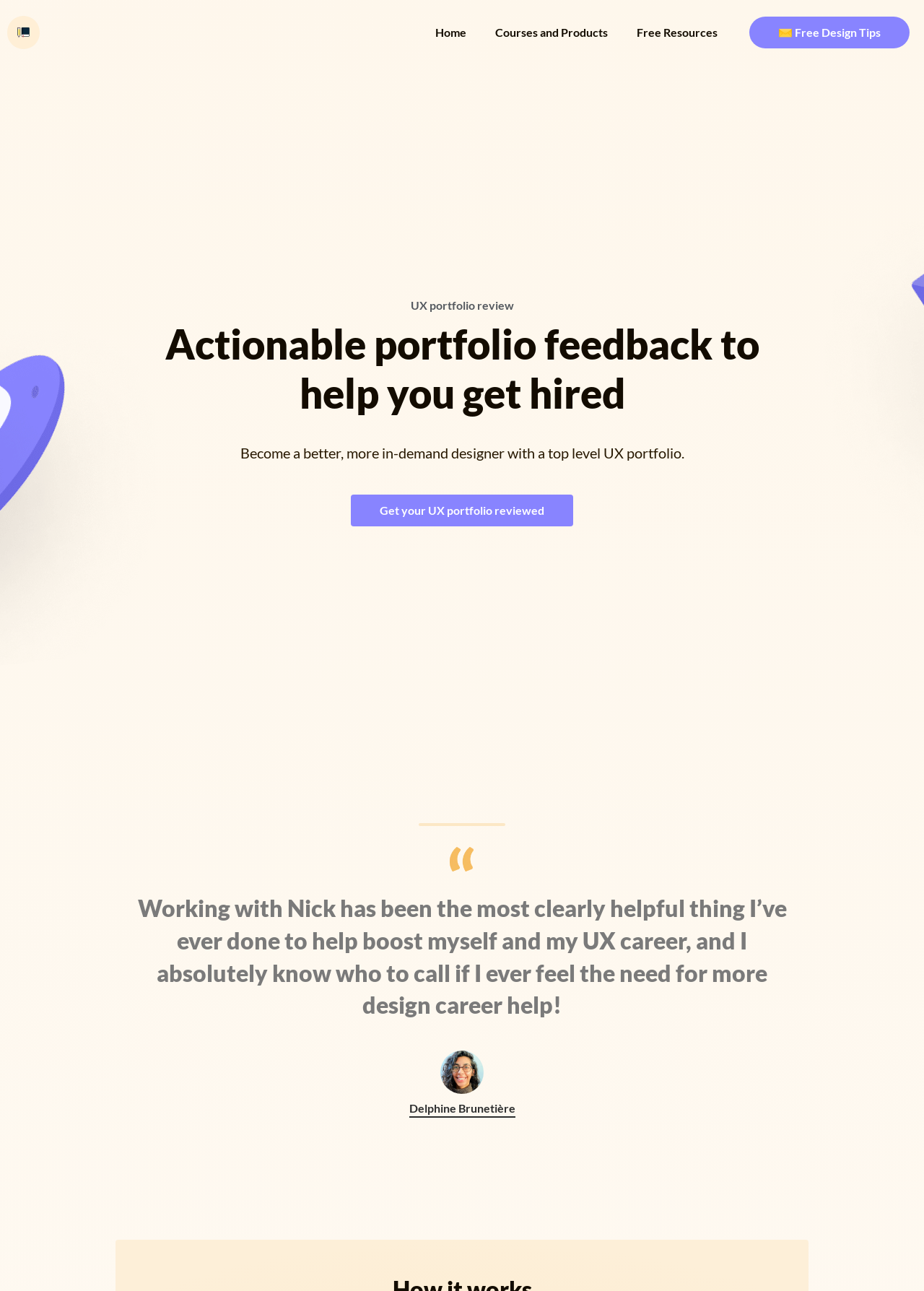Given the element description "Courses and Products" in the screenshot, predict the bounding box coordinates of that UI element.

[0.52, 0.011, 0.673, 0.039]